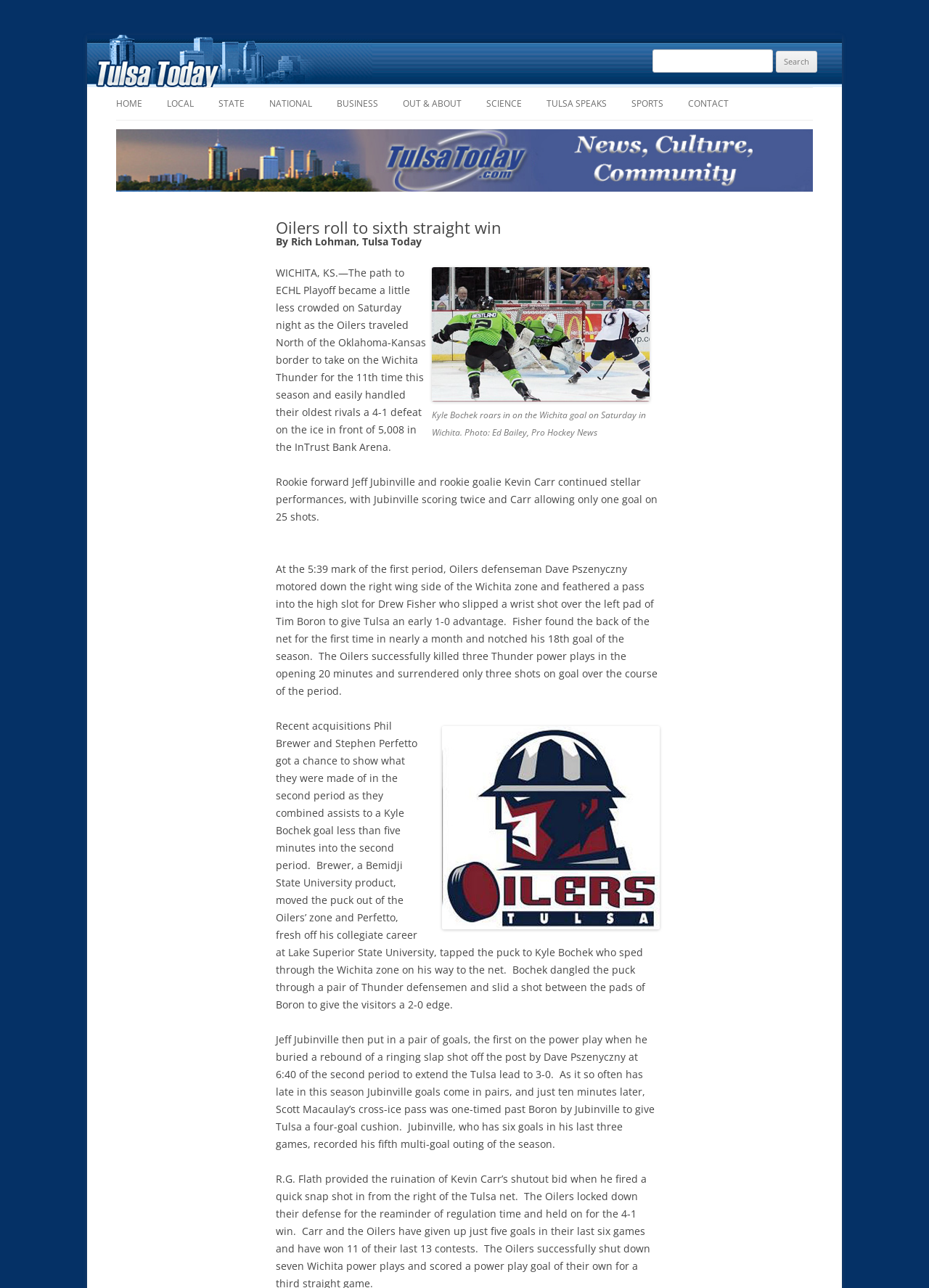From the given element description: "National", find the bounding box for the UI element. Provide the coordinates as four float numbers between 0 and 1, in the order [left, top, right, bottom].

[0.29, 0.068, 0.336, 0.093]